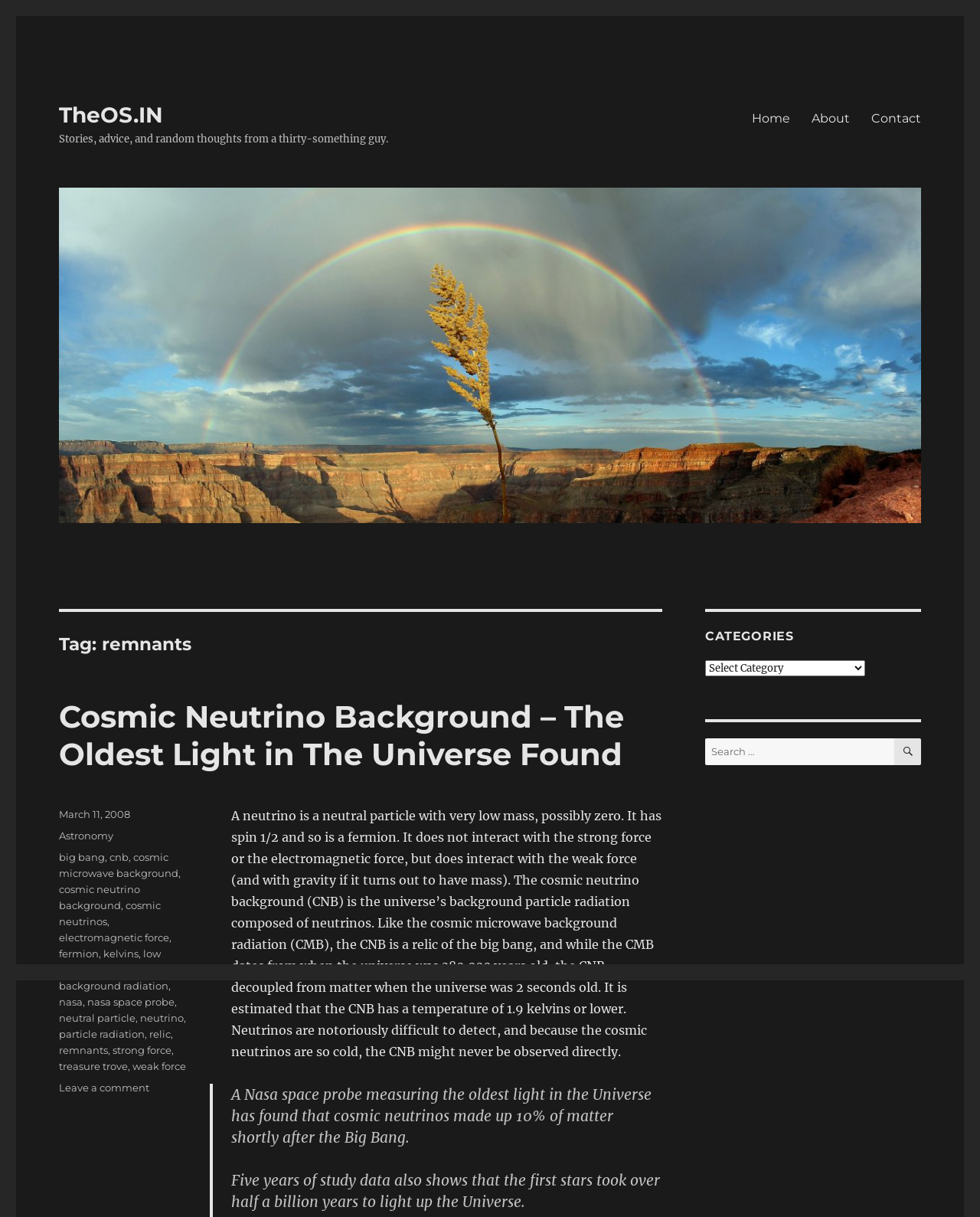Determine the bounding box coordinates of the clickable region to execute the instruction: "Read the 'THREE: FINALE' post". The coordinates should be four float numbers between 0 and 1, denoted as [left, top, right, bottom].

None